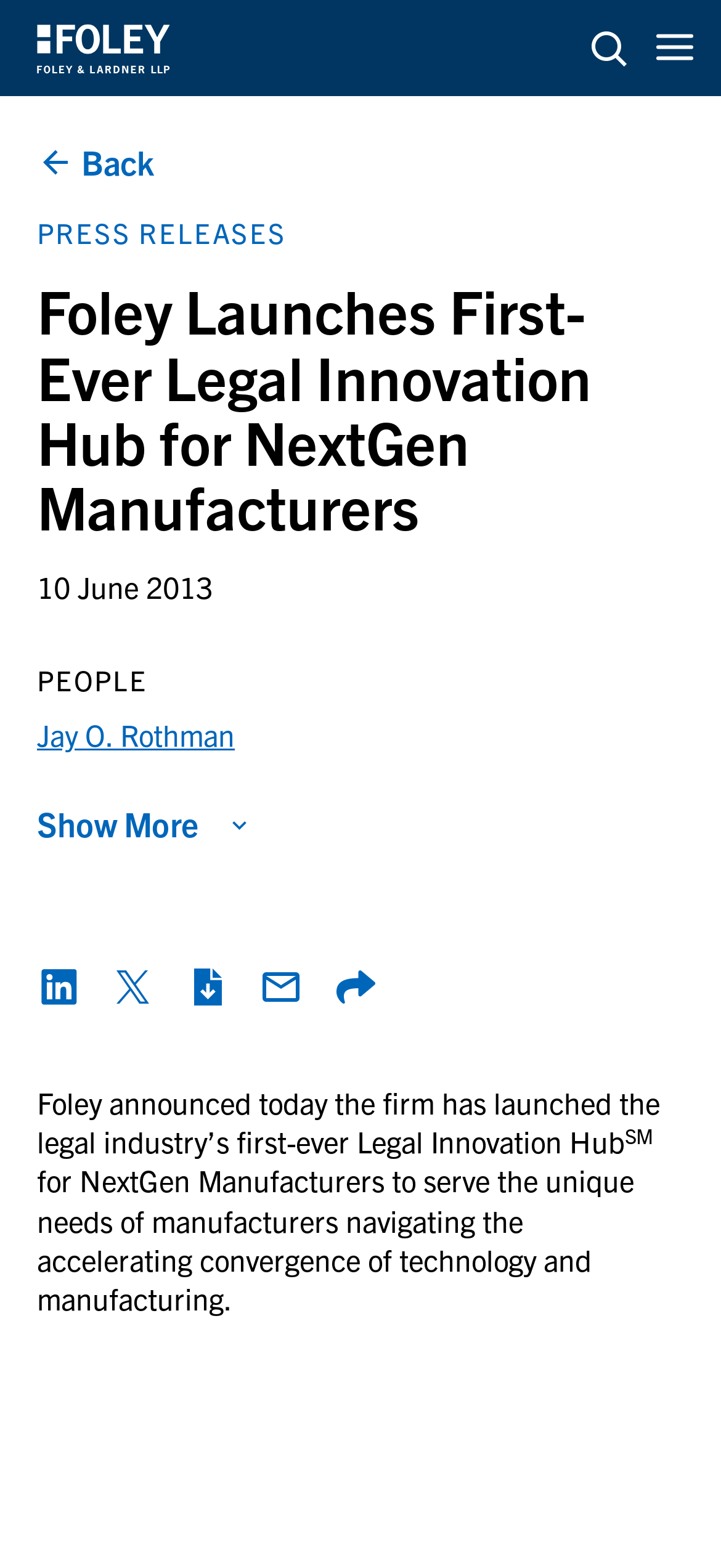Find the bounding box coordinates of the clickable area that will achieve the following instruction: "Click the Foley and Lardner Logo".

[0.051, 0.014, 0.236, 0.048]